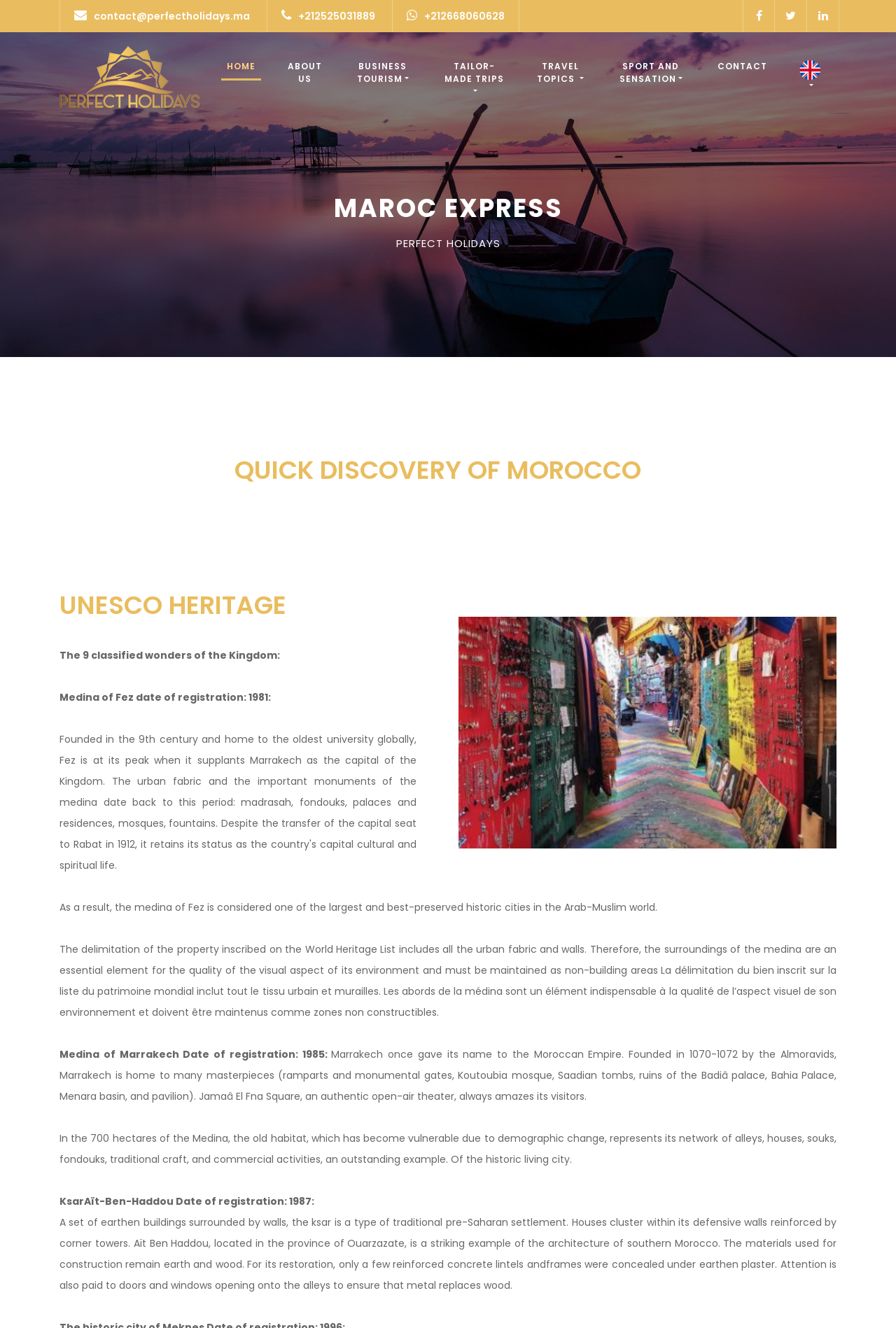Can you find the bounding box coordinates for the element to click on to achieve the instruction: "View the 'GCwiki' page"?

None